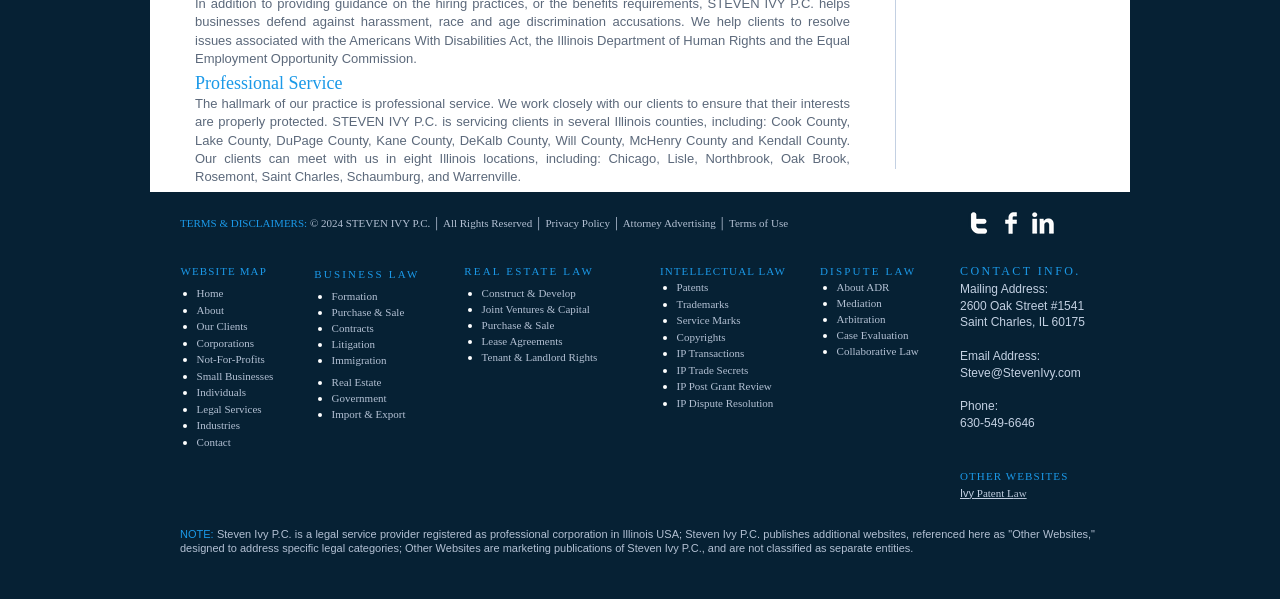Provide a brief response to the question below using one word or phrase:
What is the name of the law firm?

STEVEN IVY P.C.